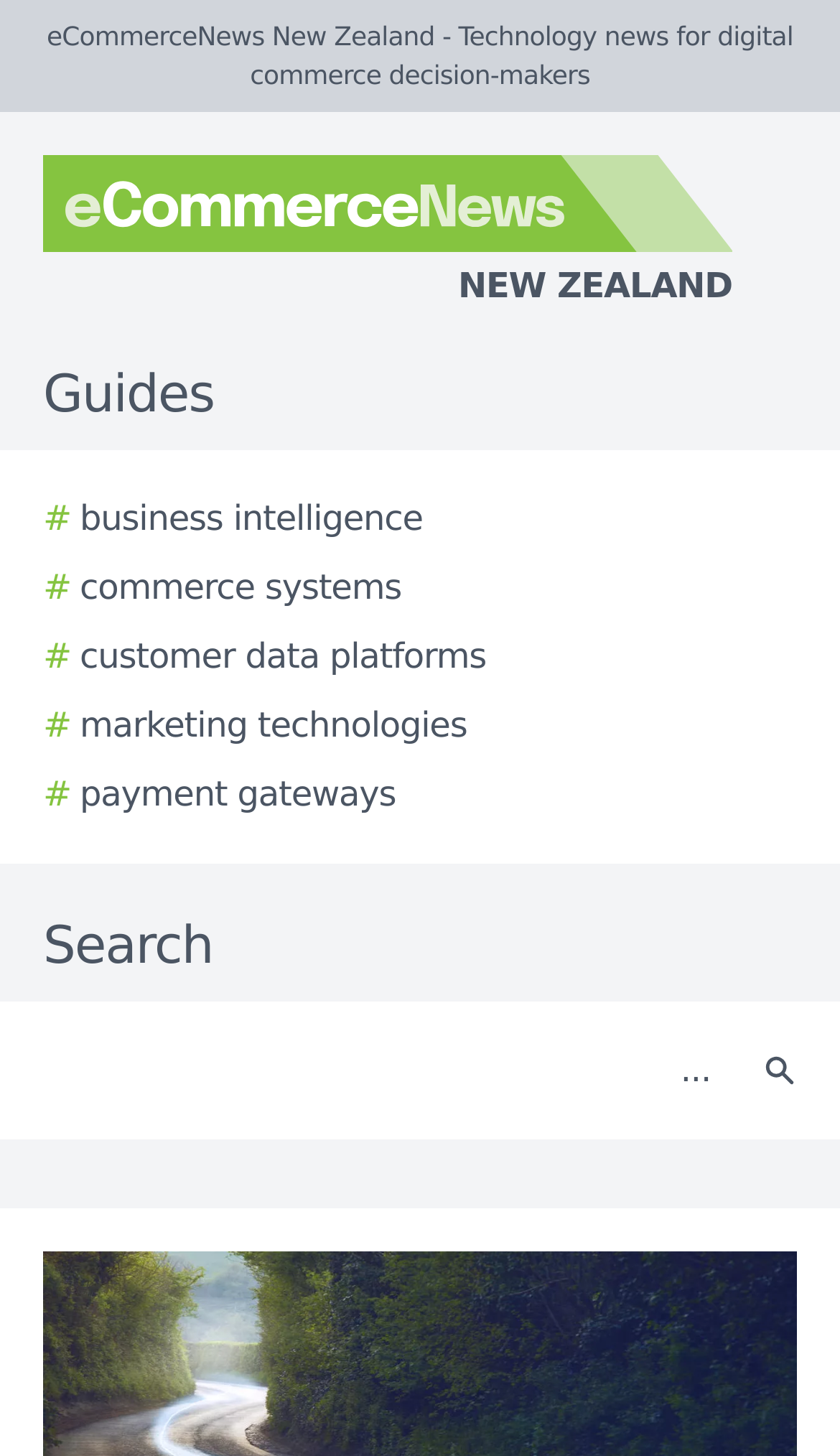What is the position of the logo relative to the search bar?
Please provide a detailed and thorough answer to the question.

I compared the y1 and y2 coordinates of the logo and the search bar, and determined that the logo is above the search bar.